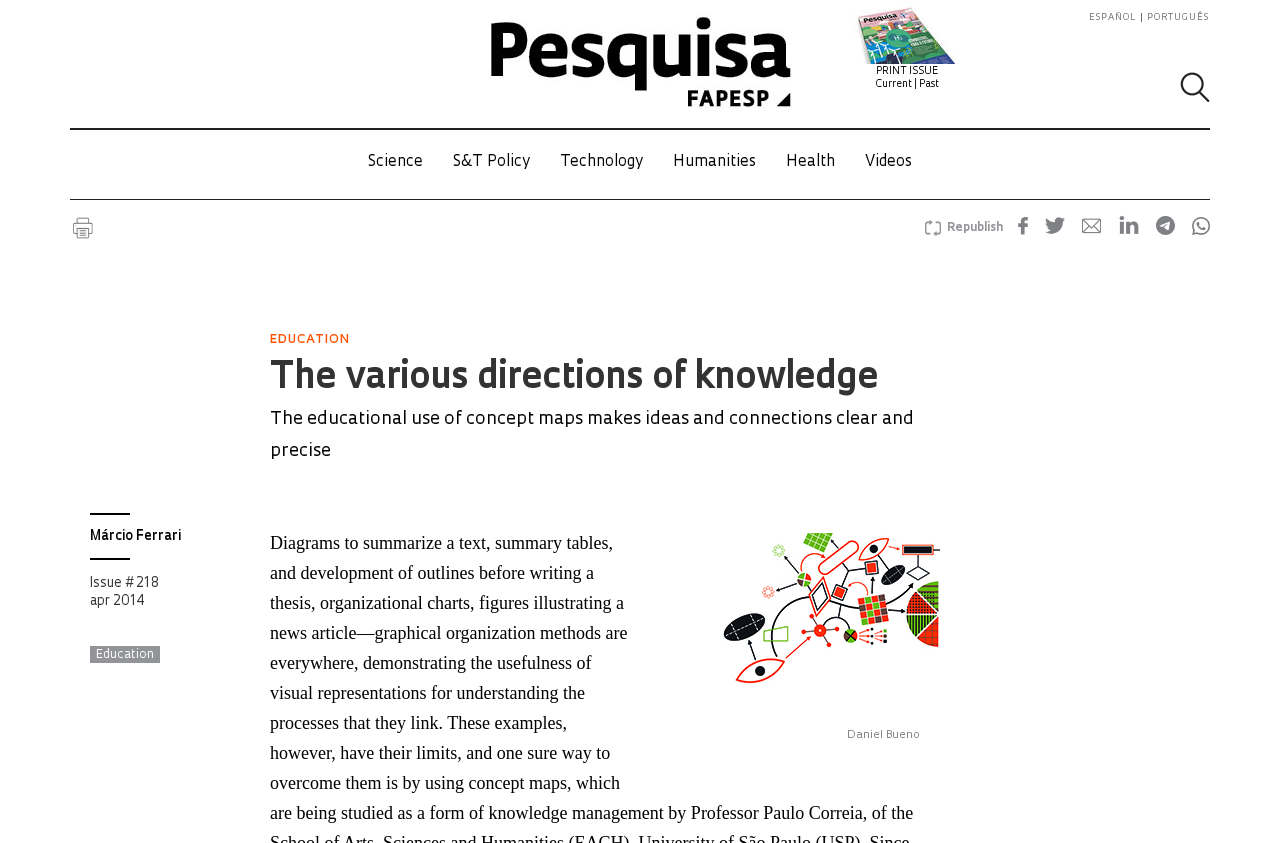What is the language of the webpage?
Using the image, respond with a single word or phrase.

Multiple